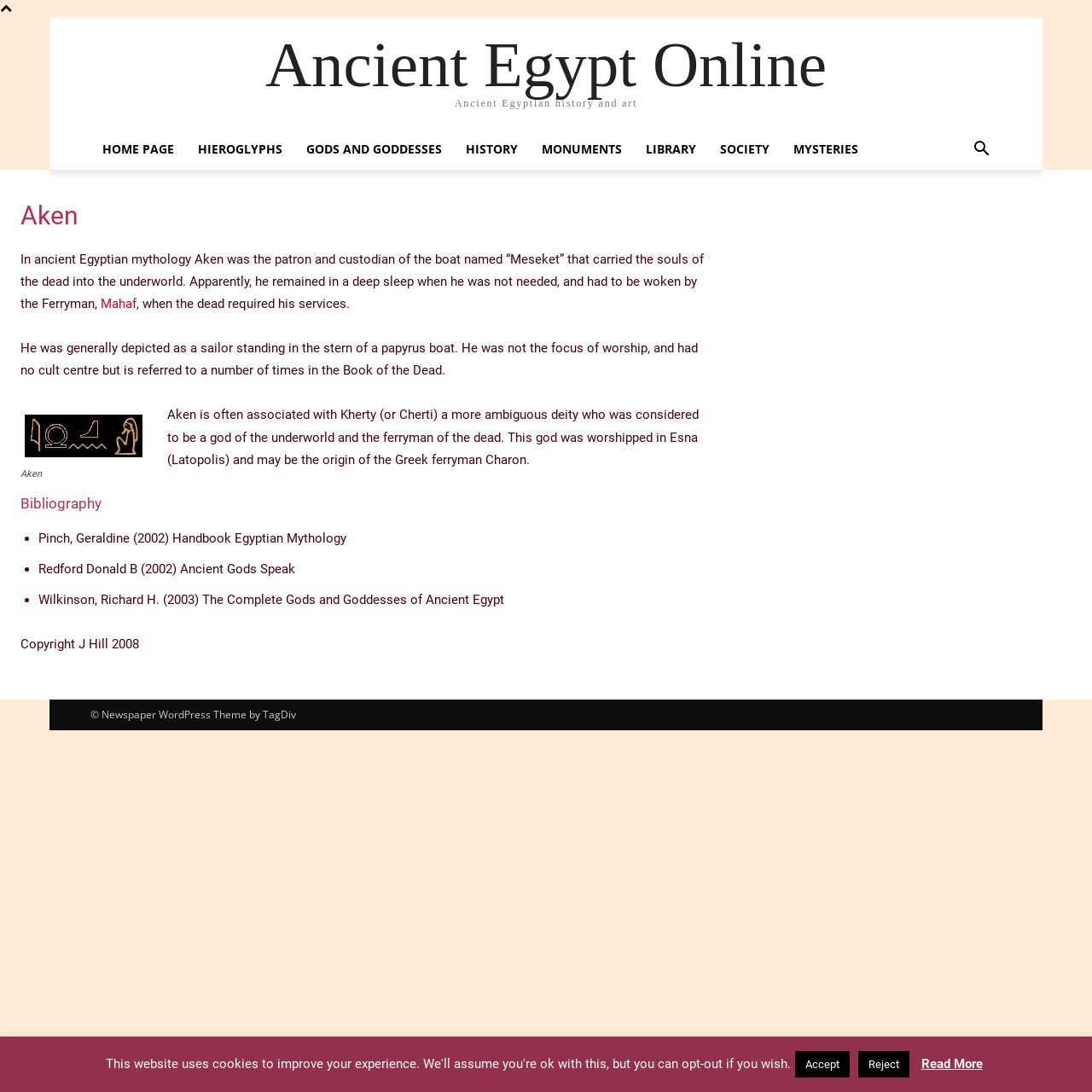Bounding box coordinates are specified in the format (top-left x, top-left y, bottom-right x, bottom-right y). All values are floating point numbers bounded between 0 and 1. Please provide the bounding box coordinate of the region this sentence describes: Hieroglyphs

[0.17, 0.118, 0.27, 0.155]